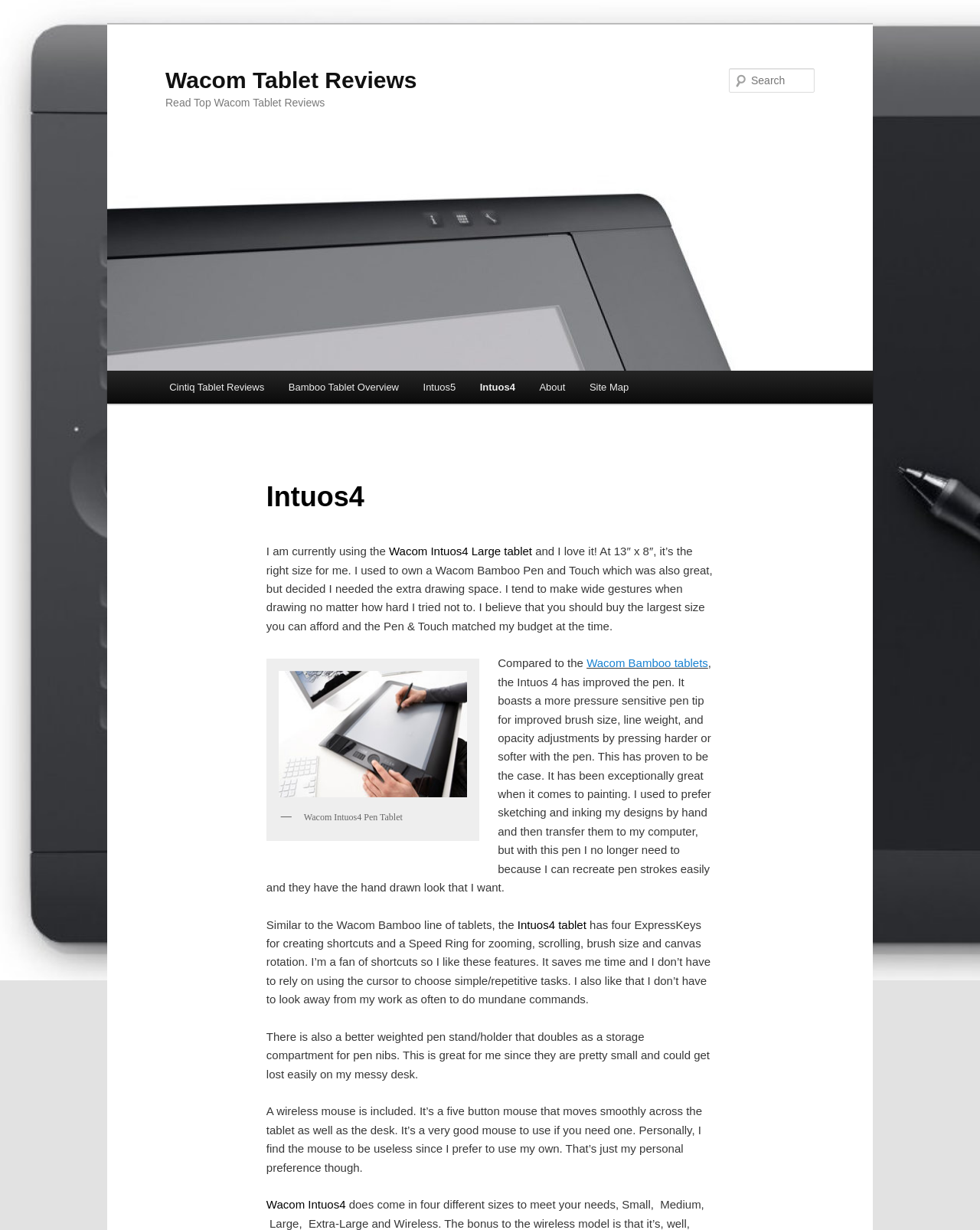Please respond to the question using a single word or phrase:
What is the name of the Wacom tablet being reviewed?

Intuos4